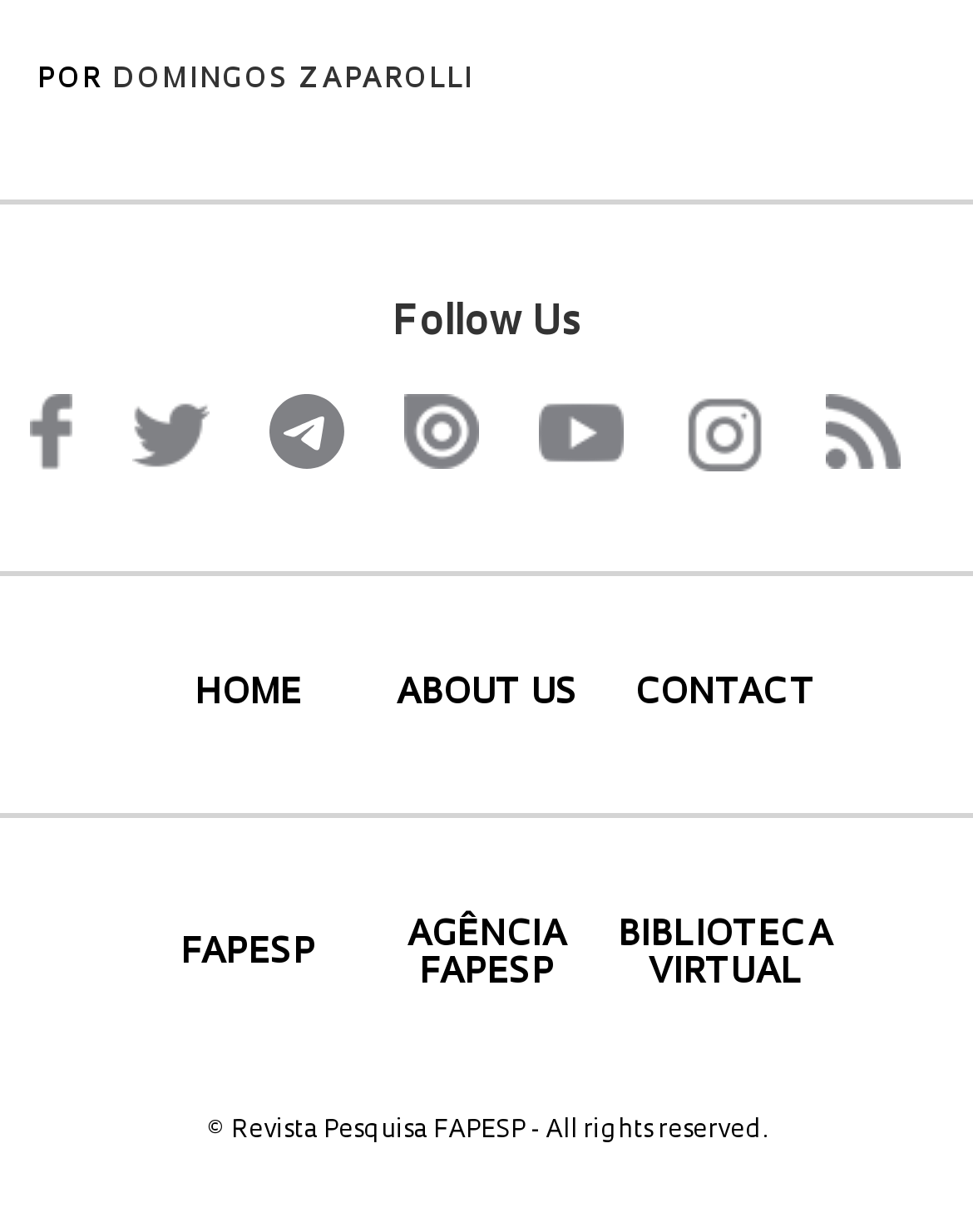Locate and provide the bounding box coordinates for the HTML element that matches this description: "title="Twitter"".

[0.136, 0.32, 0.215, 0.383]